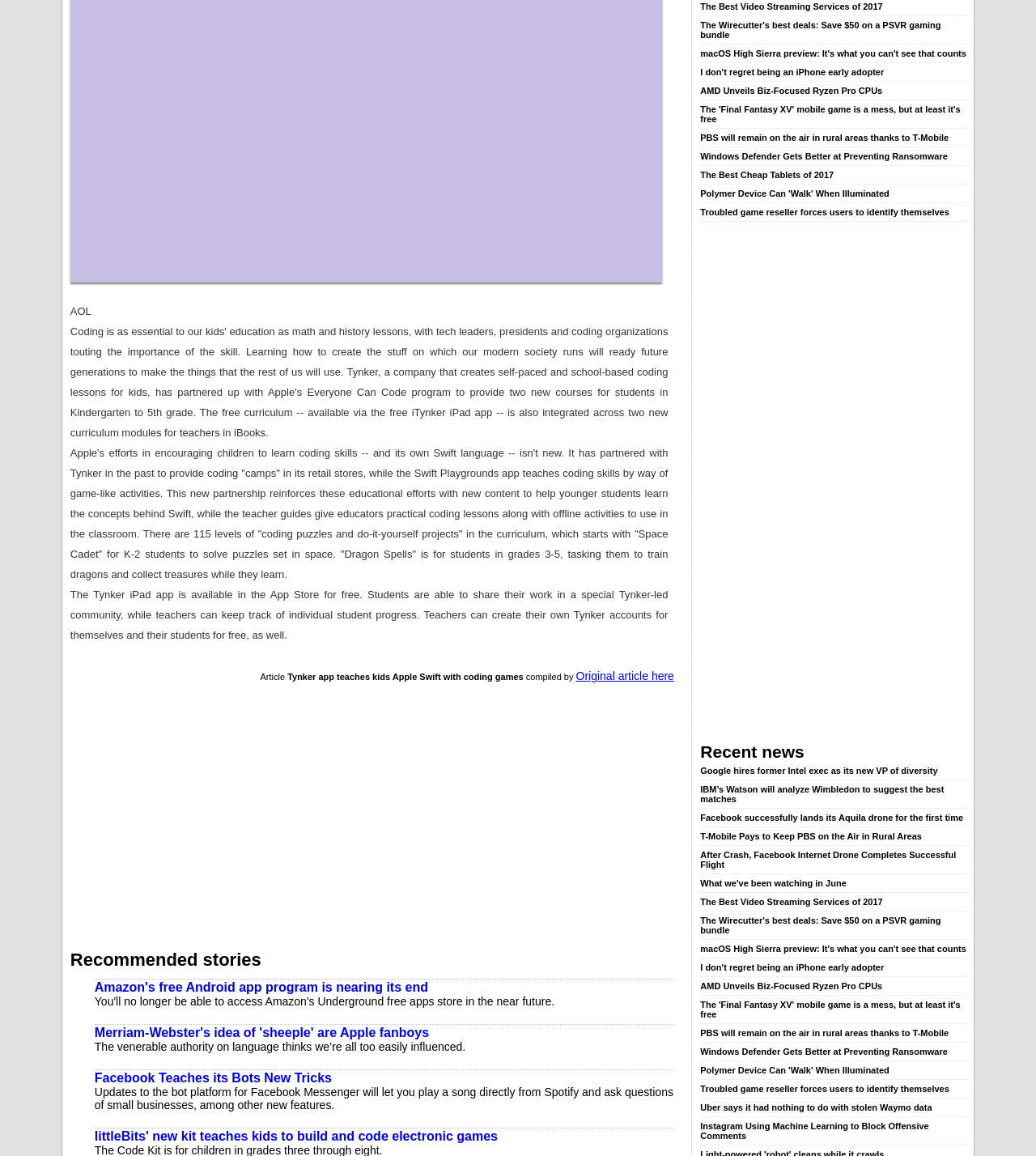Please specify the bounding box coordinates in the format (top-left x, top-left y, bottom-right x, bottom-right y), with all values as floating point numbers between 0 and 1. Identify the bounding box of the UI element described by: aria-label="Advertisement" name="aswift_2" title="Advertisement"

[0.068, 0.611, 0.637, 0.807]